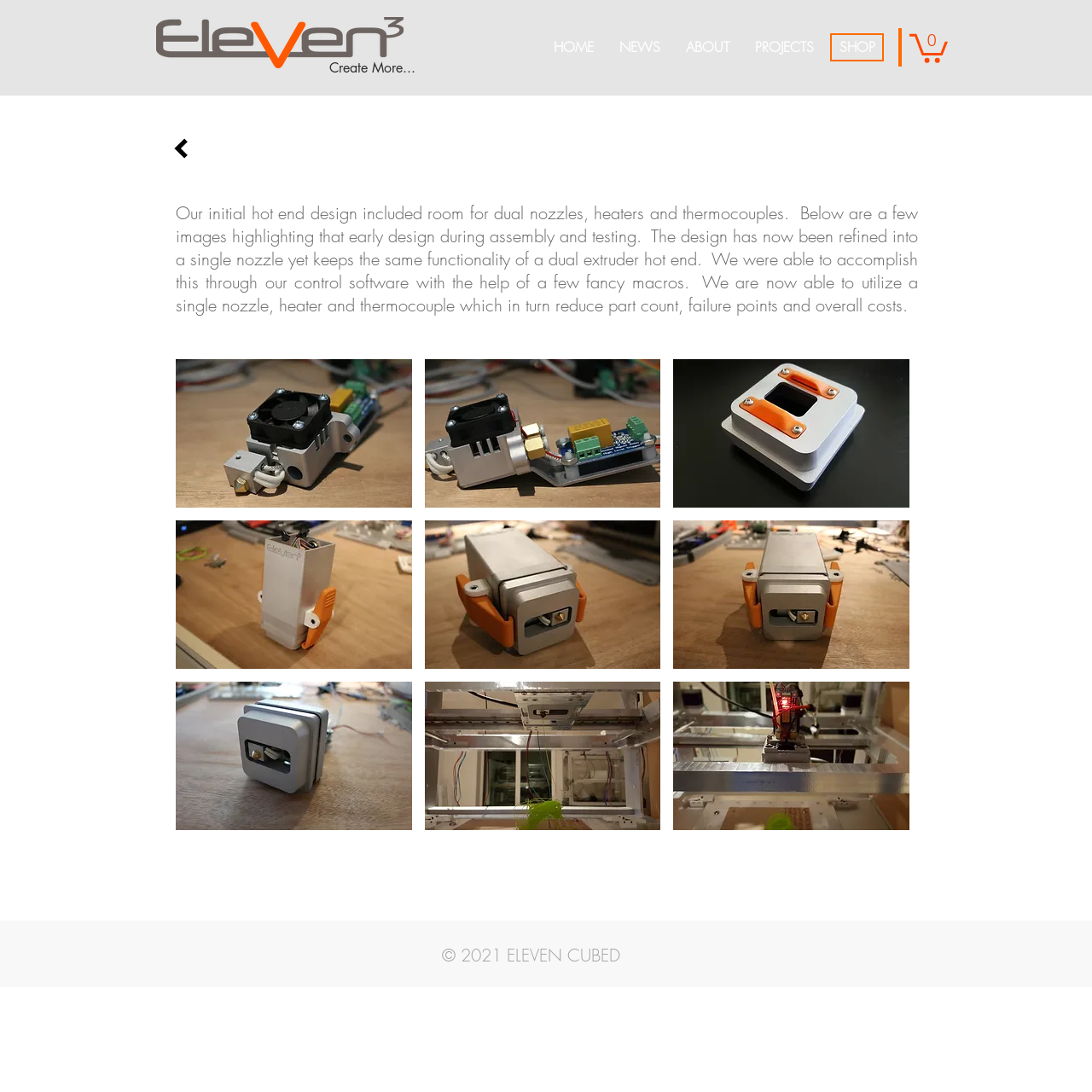Predict the bounding box of the UI element based on the description: "ABOUT". The coordinates should be four float numbers between 0 and 1, formatted as [left, top, right, bottom].

[0.616, 0.028, 0.68, 0.059]